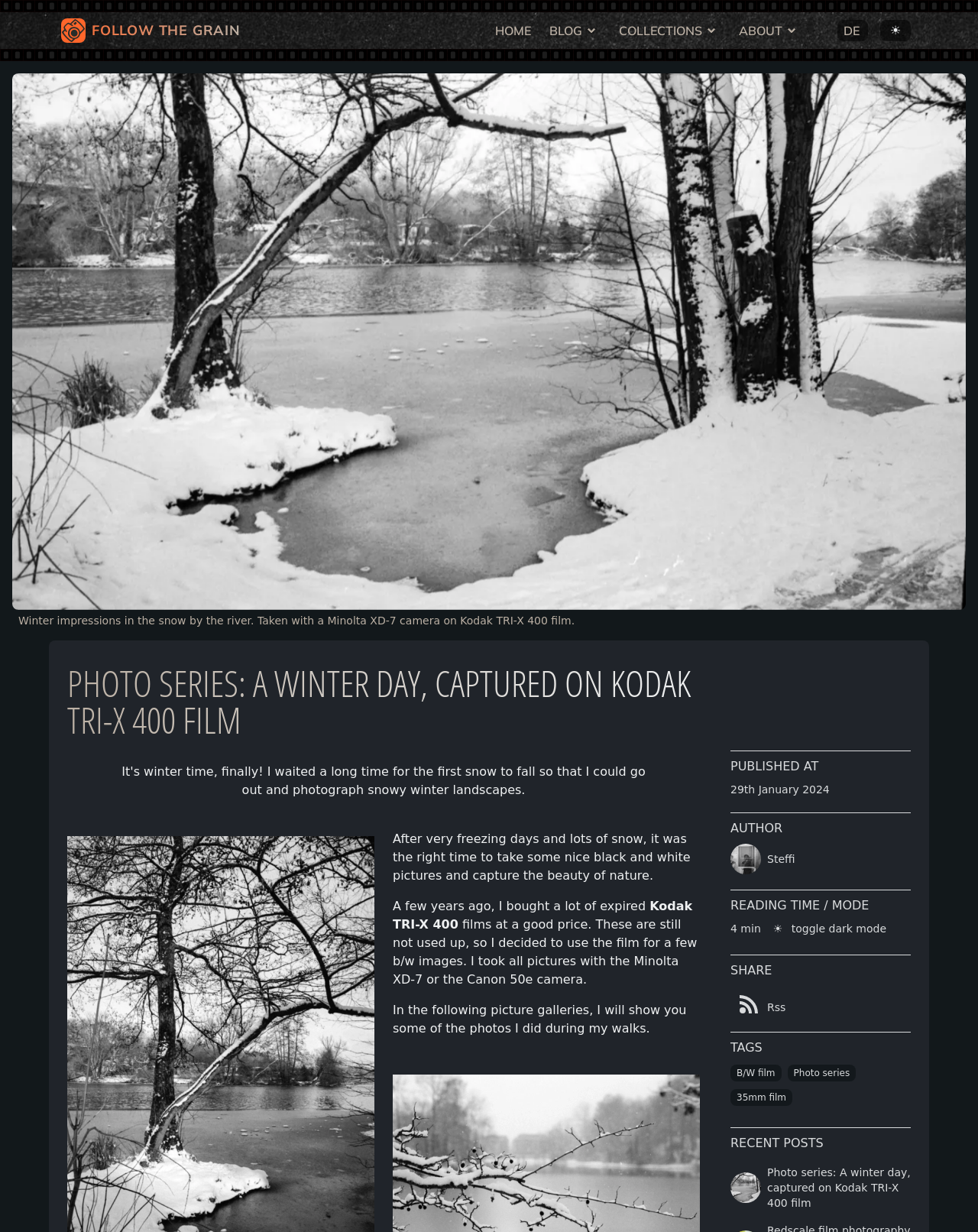How many minutes is the reading time for this article?
Relying on the image, give a concise answer in one word or a brief phrase.

4 minutes